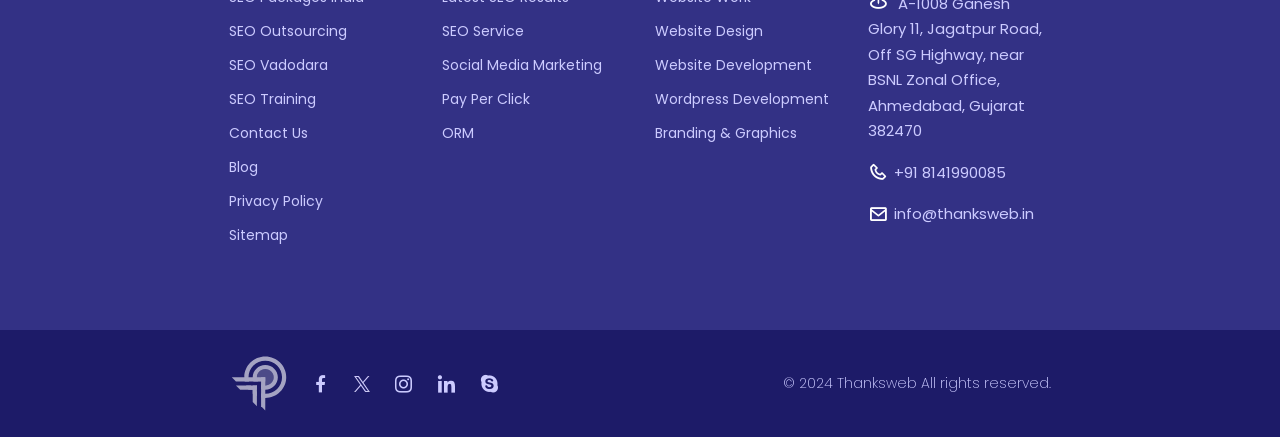Please identify the bounding box coordinates of the element's region that I should click in order to complete the following instruction: "Follow on Twitter". The bounding box coordinates consist of four float numbers between 0 and 1, i.e., [left, top, right, bottom].

[0.275, 0.846, 0.291, 0.919]